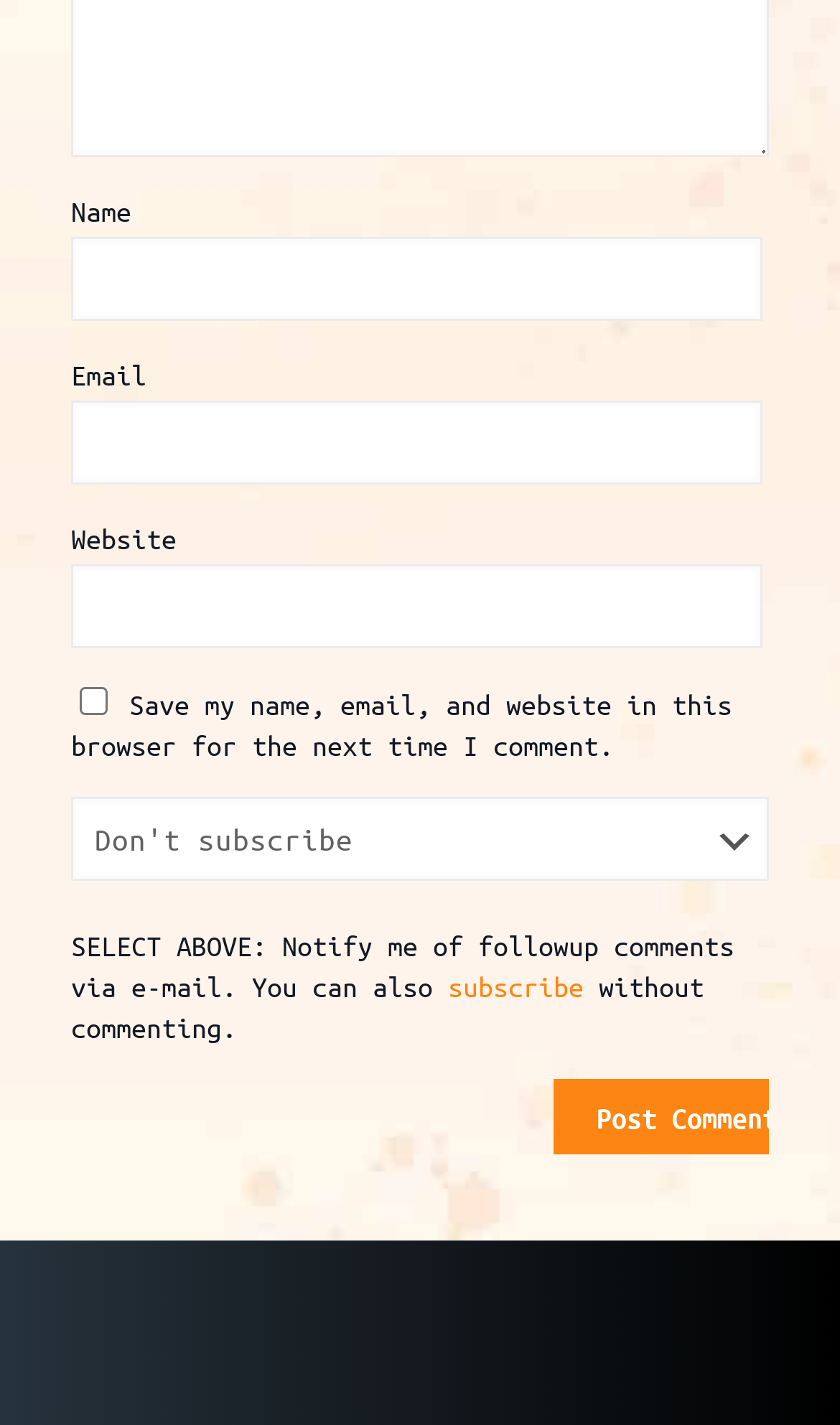What is the alternative to commenting?
Look at the webpage screenshot and answer the question with a detailed explanation.

The text 'You can also subscribe without commenting' suggests that there is an alternative to commenting, which is to subscribe. This option is provided as a link labeled 'subscribe'.